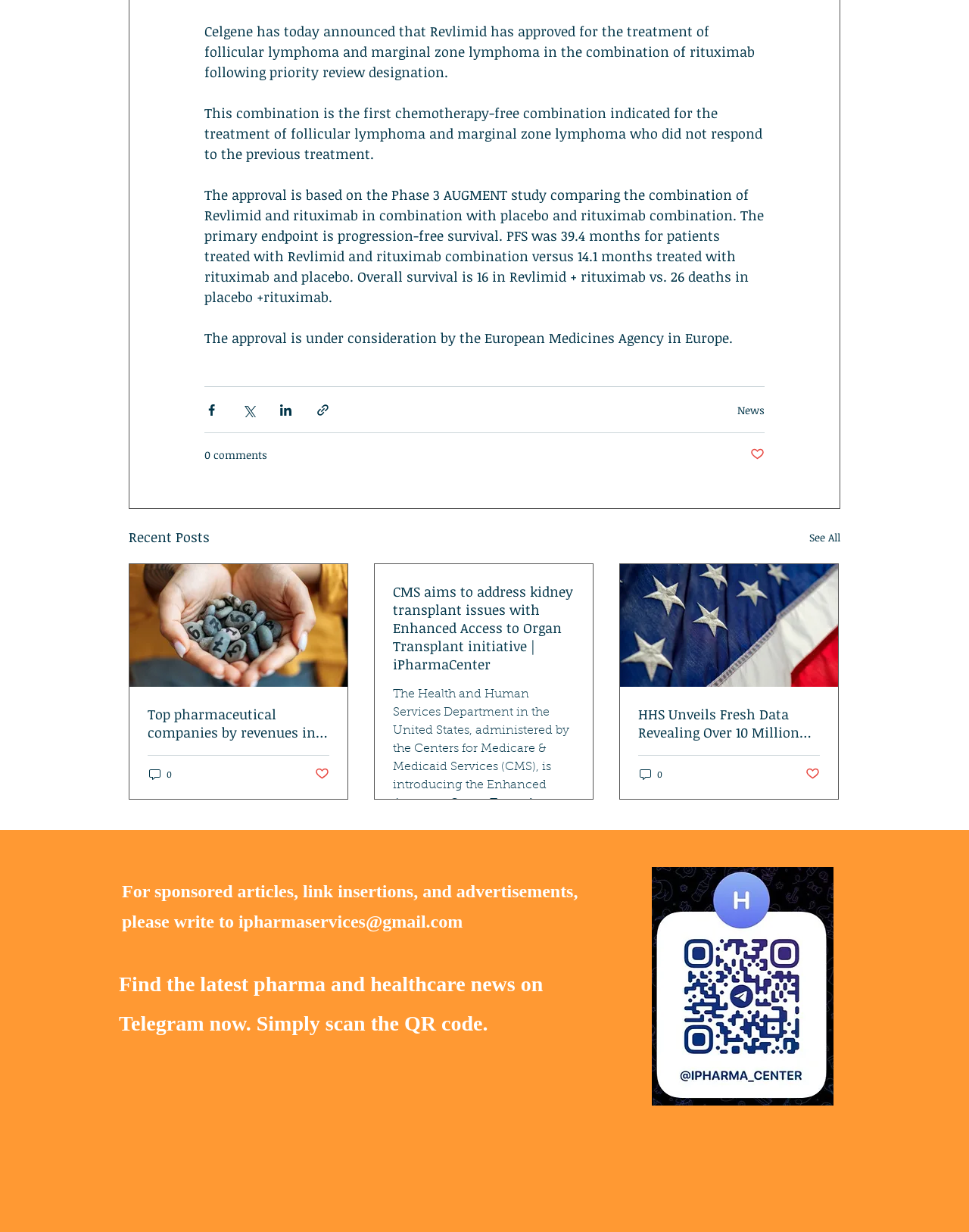Give the bounding box coordinates for the element described as: "0 comments".

[0.211, 0.363, 0.276, 0.376]